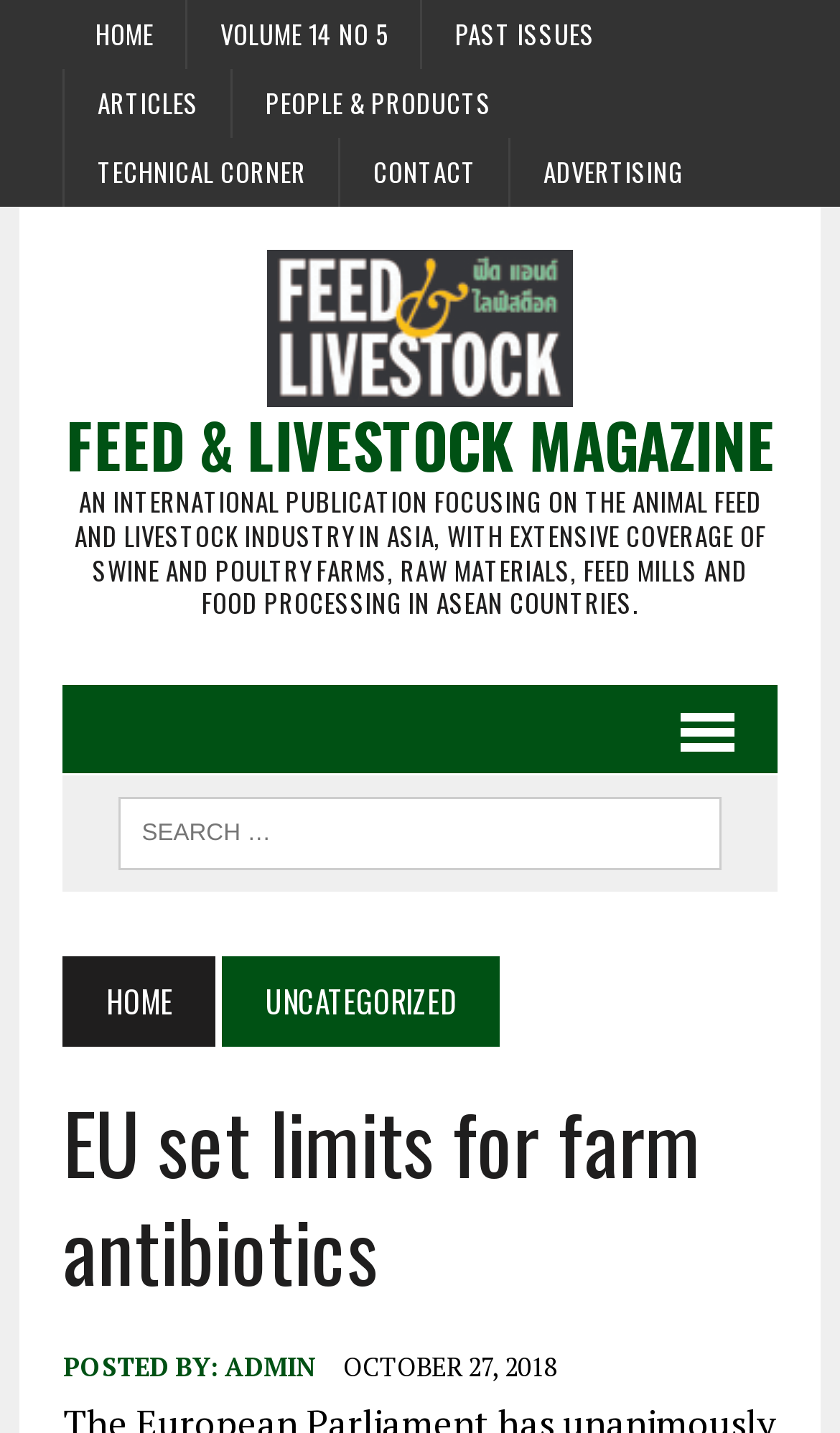What is the topic of the article?
Please look at the screenshot and answer in one word or a short phrase.

EU set limits for farm antibiotics